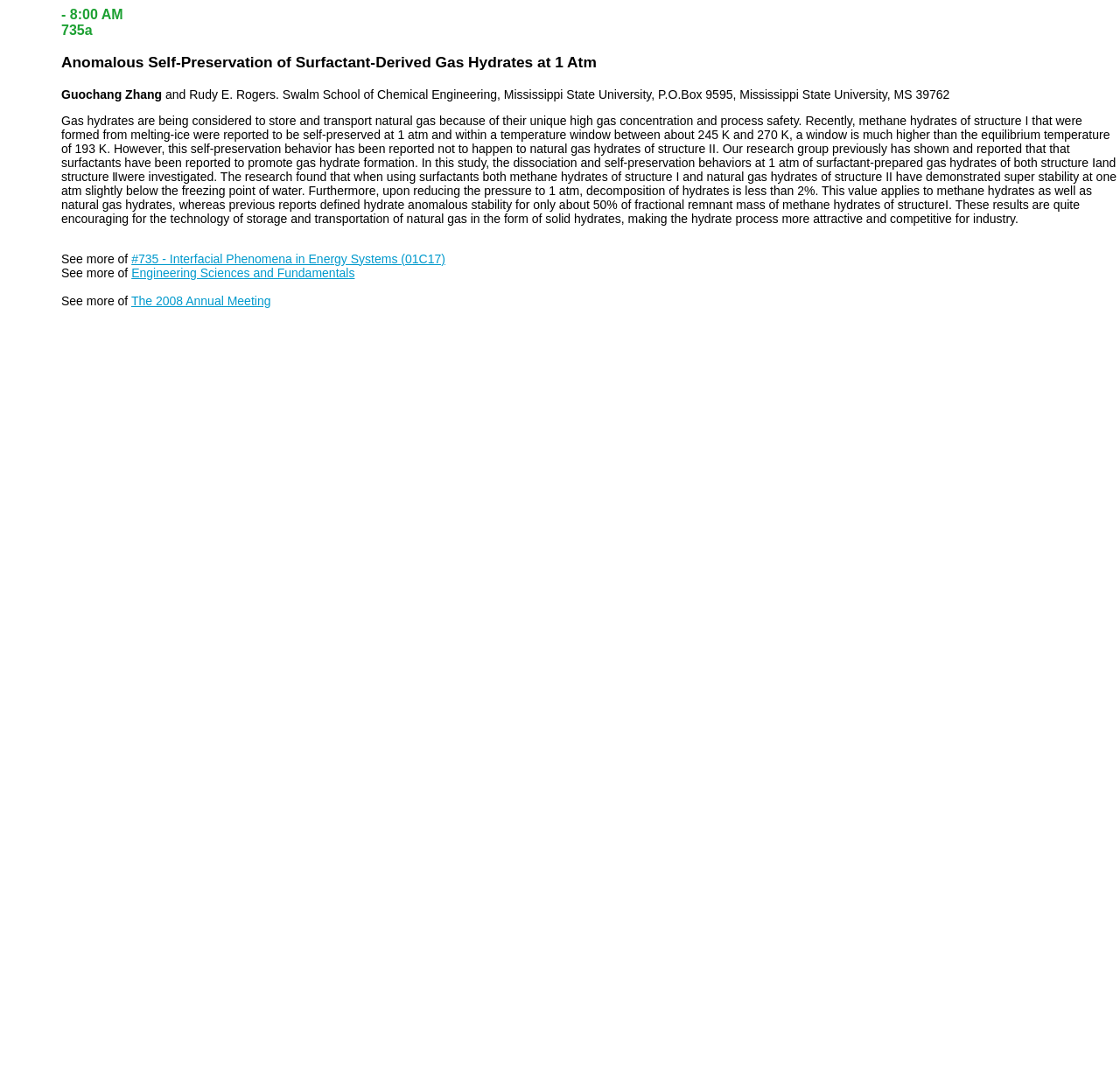Please provide a comprehensive answer to the question based on the screenshot: What is the topic of the research?

The topic of the research is gas hydrates, which is evident from the text that discusses the self-preservation behavior of surfactant-derived gas hydrates at 1 atm.